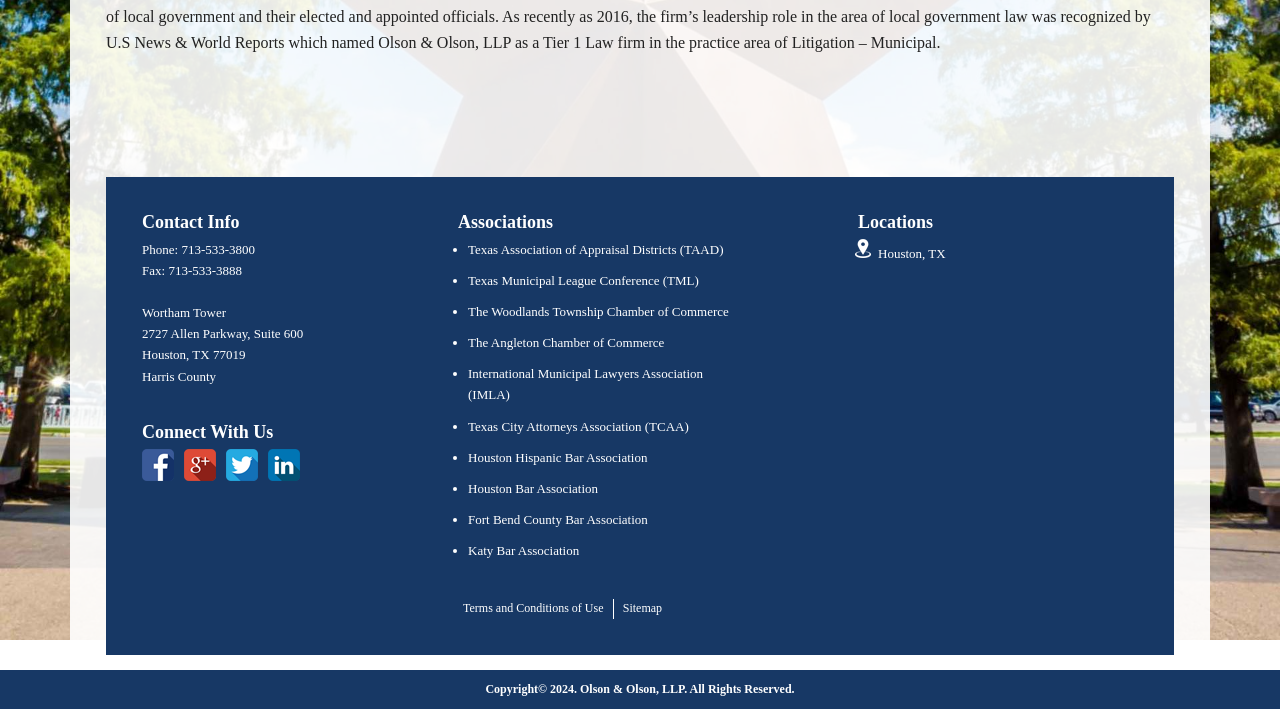Locate the bounding box of the user interface element based on this description: "Katy Bar Association".

[0.366, 0.766, 0.453, 0.787]